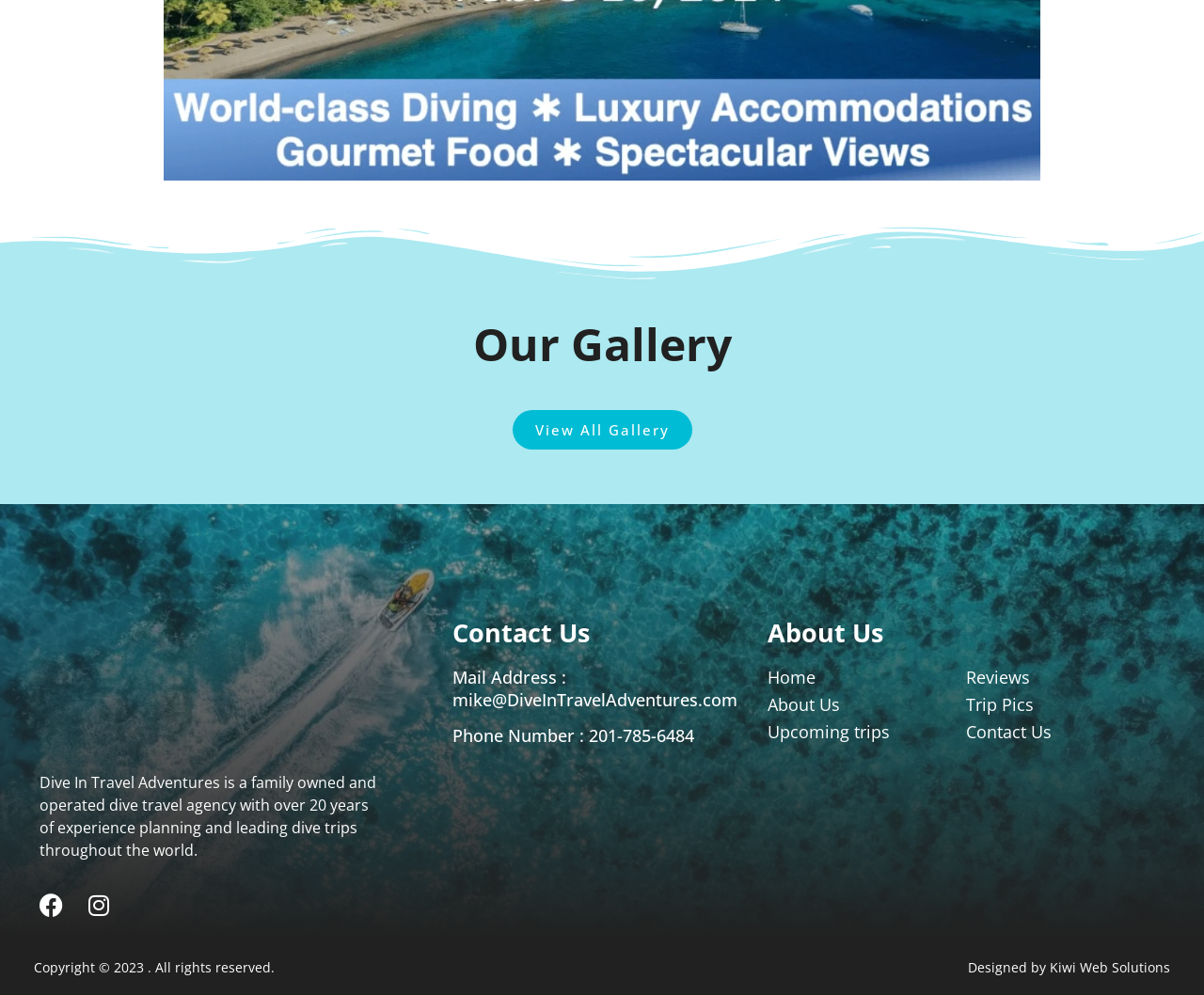What is the year of copyright?
Based on the visual details in the image, please answer the question thoroughly.

I found the answer by looking at the StaticText element with the text 'Copyright © 2023. All rights reserved.'.